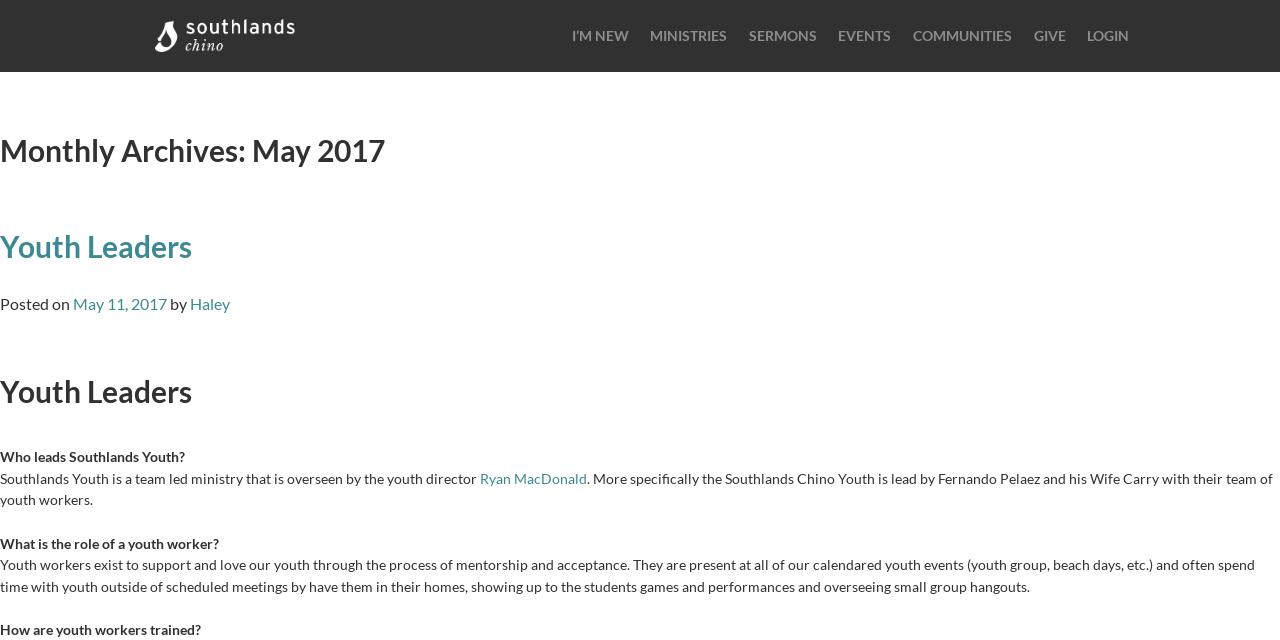Can you specify the bounding box coordinates for the region that should be clicked to fulfill this instruction: "Check the date 'May 11, 2017'".

[0.057, 0.459, 0.13, 0.489]